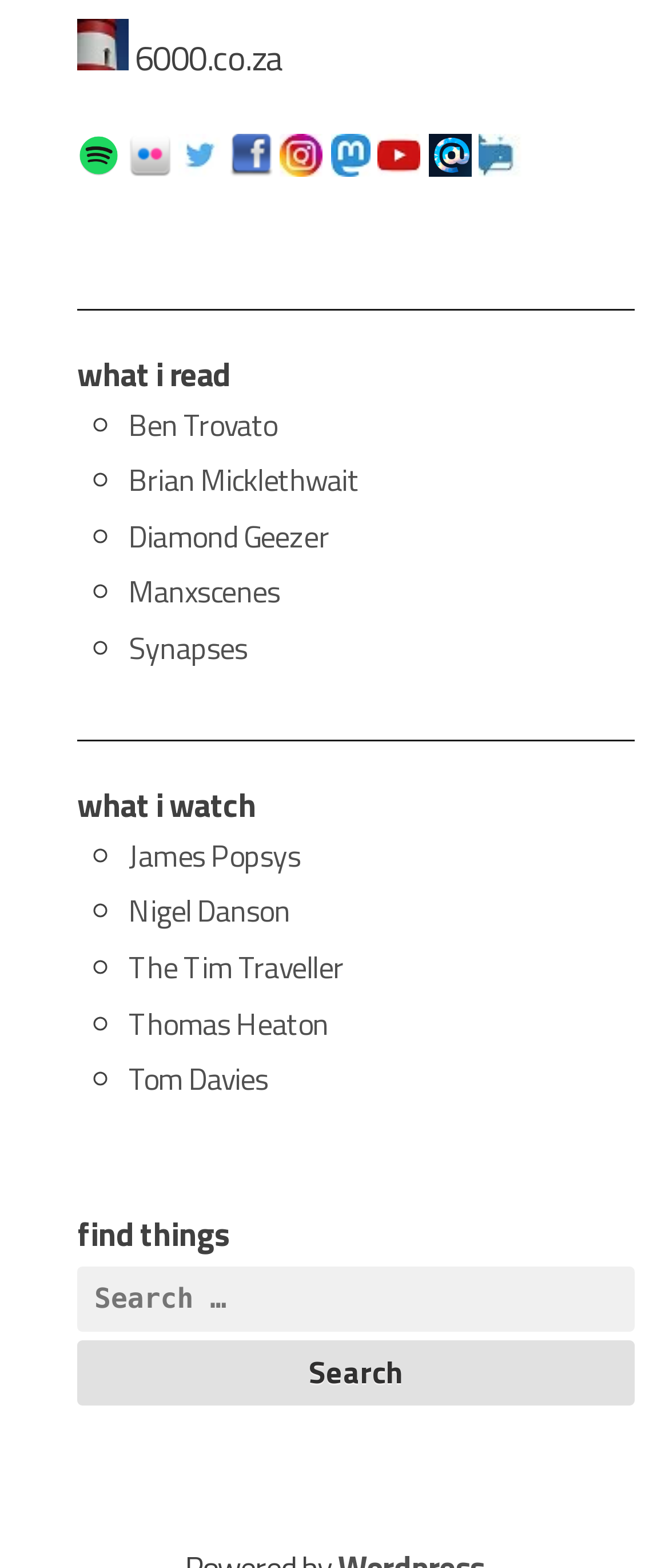Find the bounding box coordinates of the area that needs to be clicked in order to achieve the following instruction: "Explore what I watch". The coordinates should be specified as four float numbers between 0 and 1, i.e., [left, top, right, bottom].

[0.115, 0.5, 0.949, 0.527]